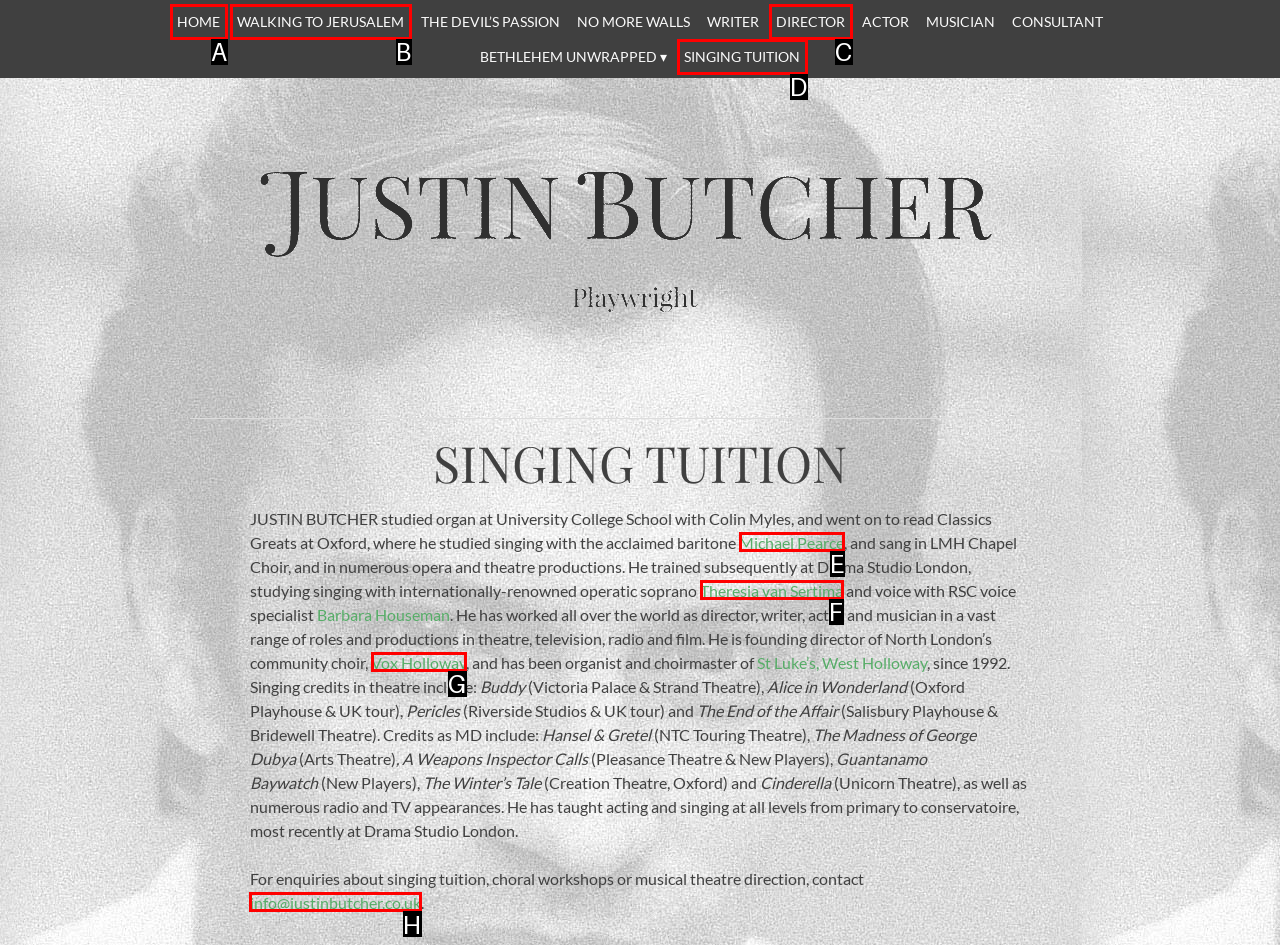Tell me which one HTML element I should click to complete the following task: Contact Justin Butcher via email Answer with the option's letter from the given choices directly.

H